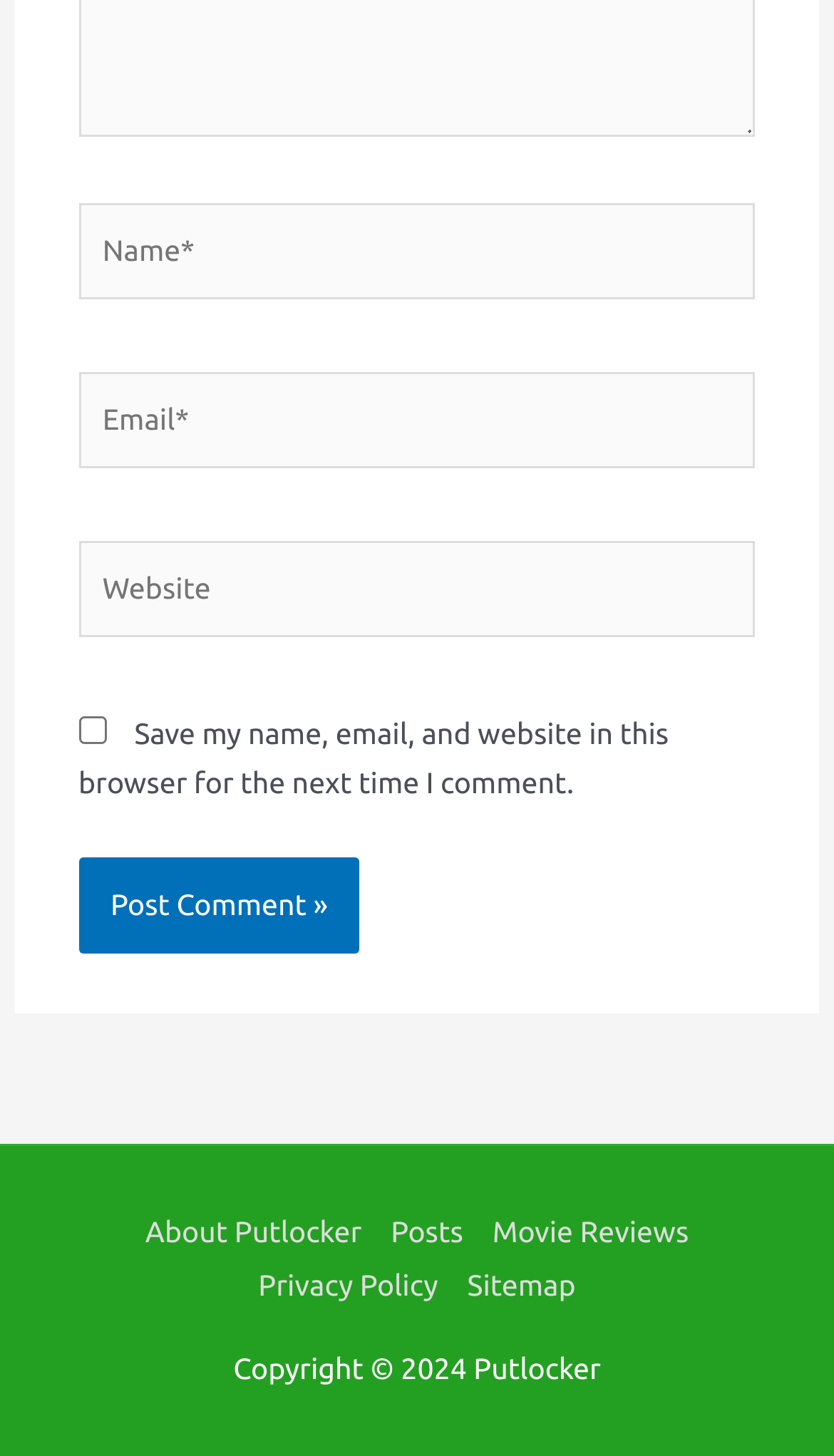Determine the bounding box coordinates for the element that should be clicked to follow this instruction: "Post a comment". The coordinates should be given as four float numbers between 0 and 1, in the format [left, top, right, bottom].

[0.094, 0.589, 0.432, 0.656]